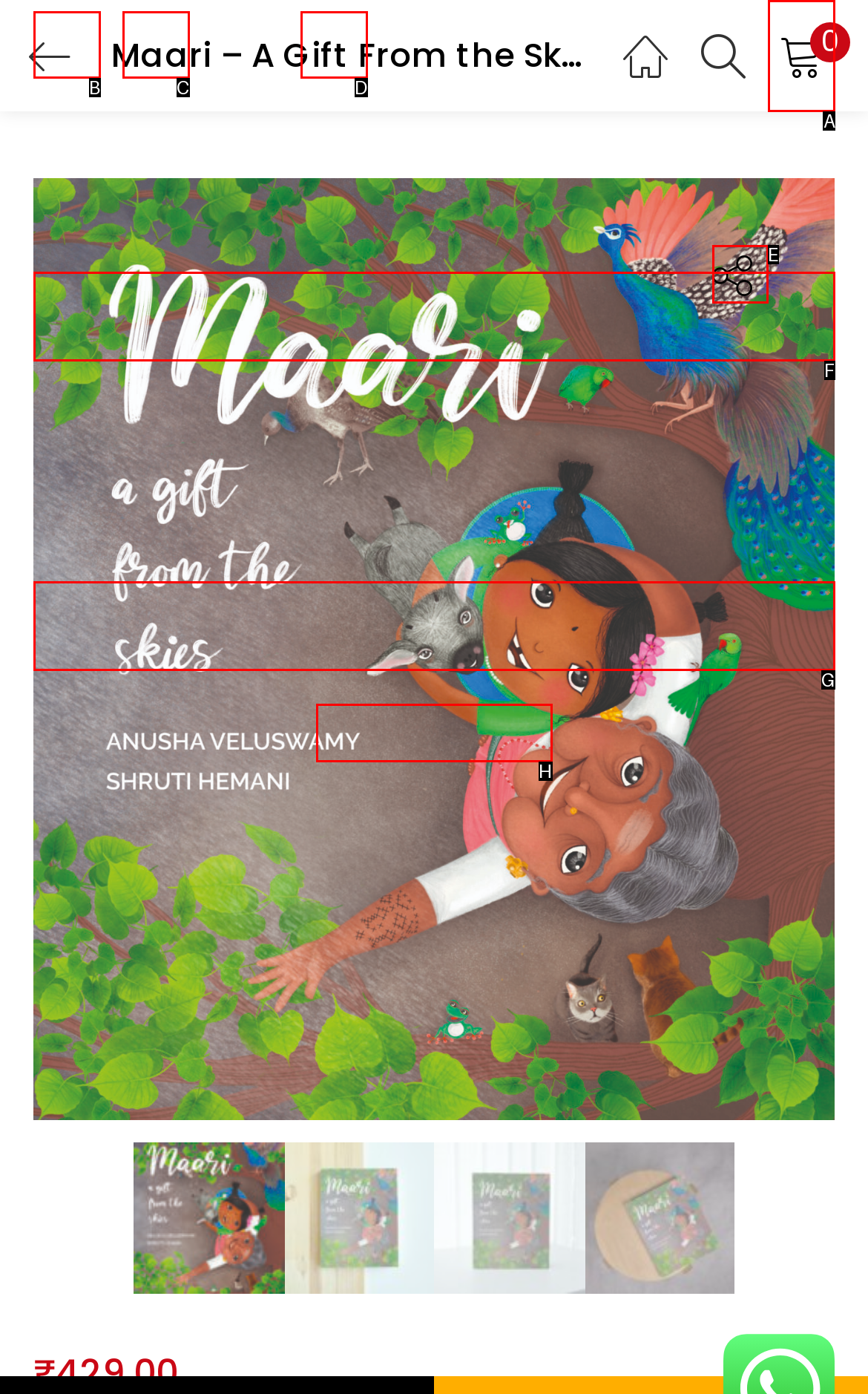Identify the letter of the UI element you need to select to accomplish the task: View the cart.
Respond with the option's letter from the given choices directly.

A